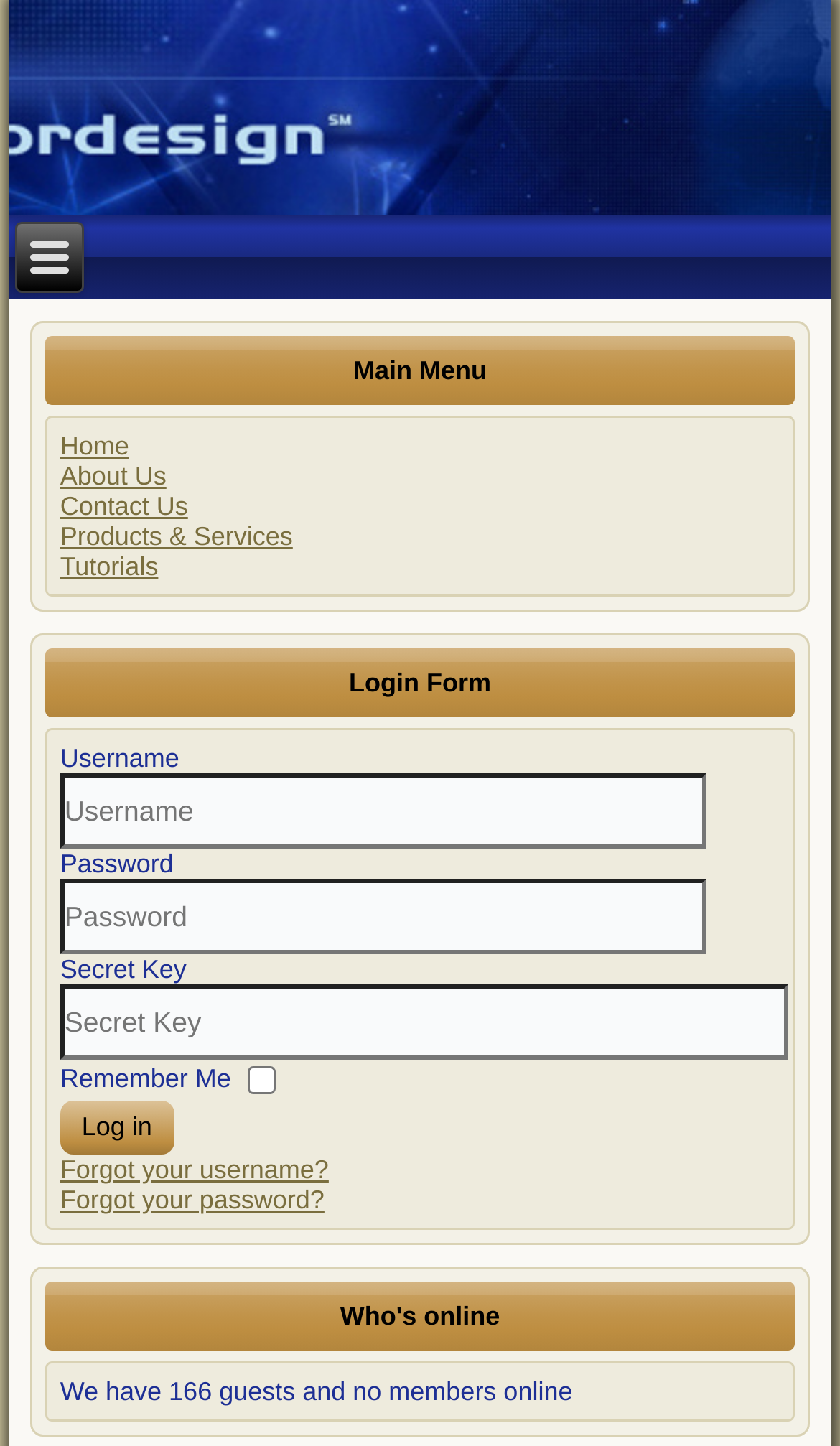Given the description: "Home", determine the bounding box coordinates of the UI element. The coordinates should be formatted as four float numbers between 0 and 1, [left, top, right, bottom].

[0.072, 0.298, 0.154, 0.319]